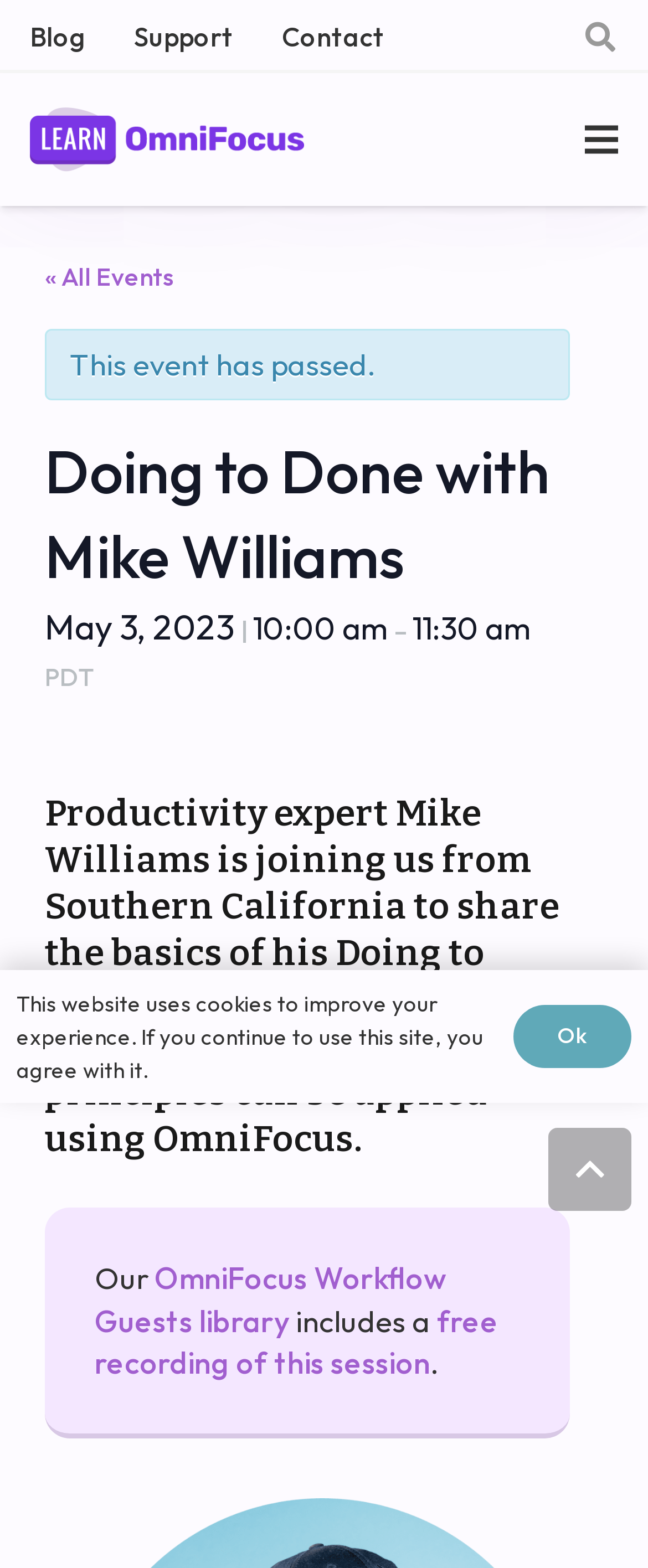Locate the bounding box coordinates of the clickable region necessary to complete the following instruction: "Go to 'Blog'". Provide the coordinates in the format of four float numbers between 0 and 1, i.e., [left, top, right, bottom].

[0.046, 0.013, 0.133, 0.034]